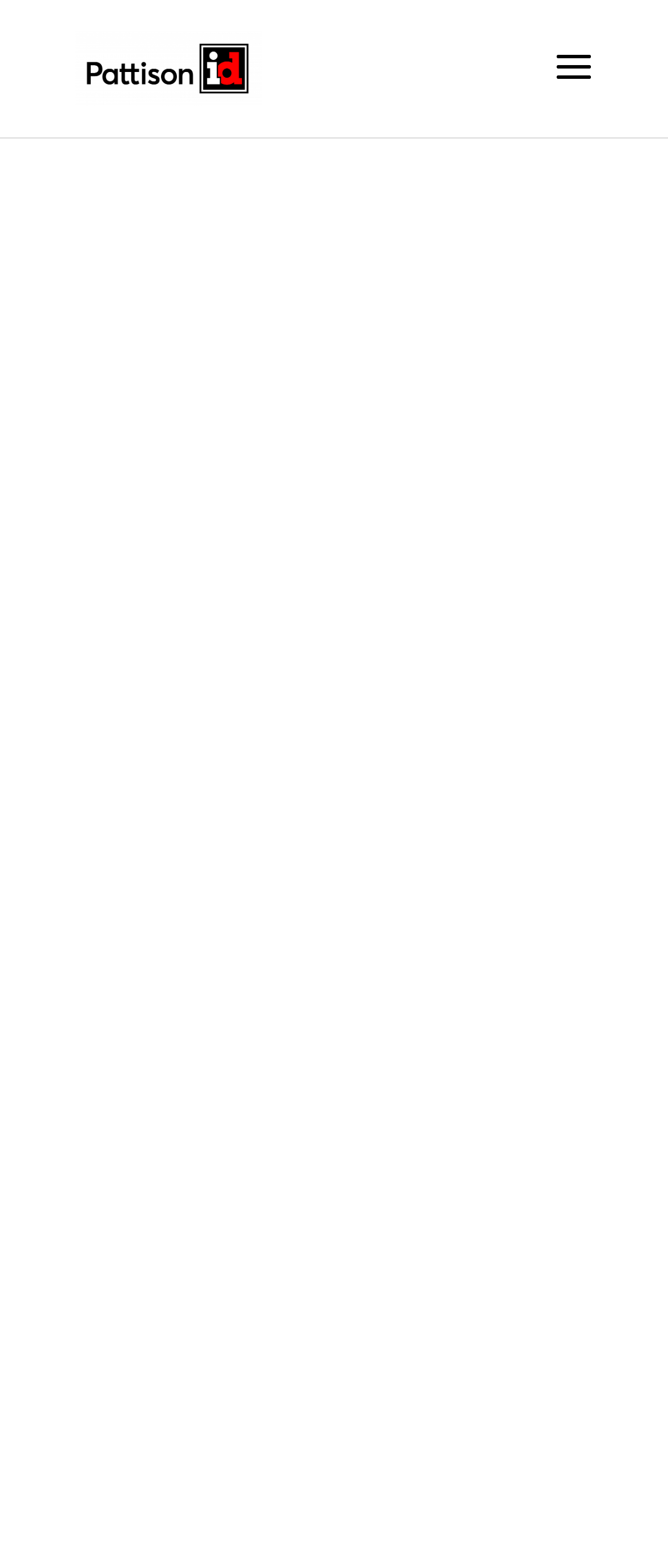Provide the bounding box coordinates of the HTML element described by the text: "alt="Pattison Sign Group"". The coordinates should be in the format [left, top, right, bottom] with values between 0 and 1.

[0.113, 0.029, 0.392, 0.055]